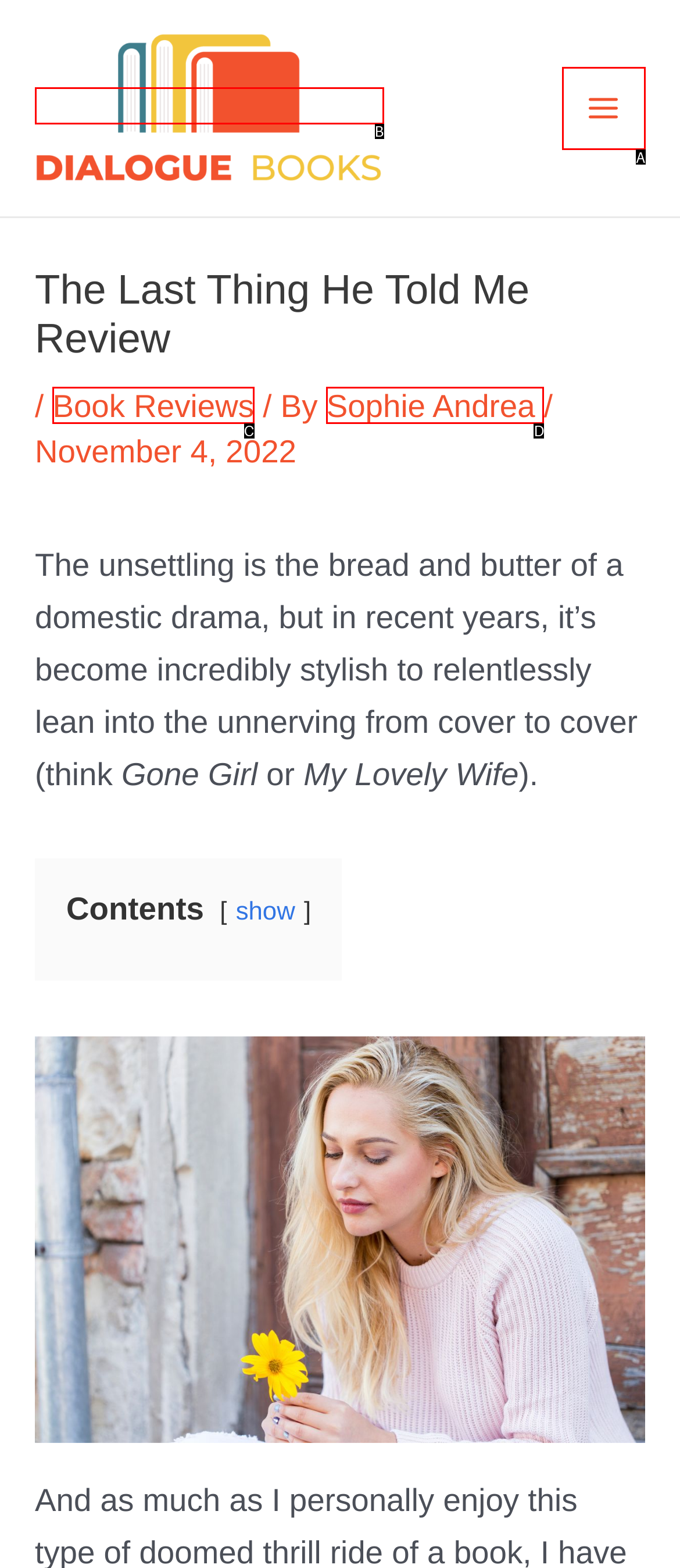Please select the letter of the HTML element that fits the description: Main Menu. Answer with the option's letter directly.

A